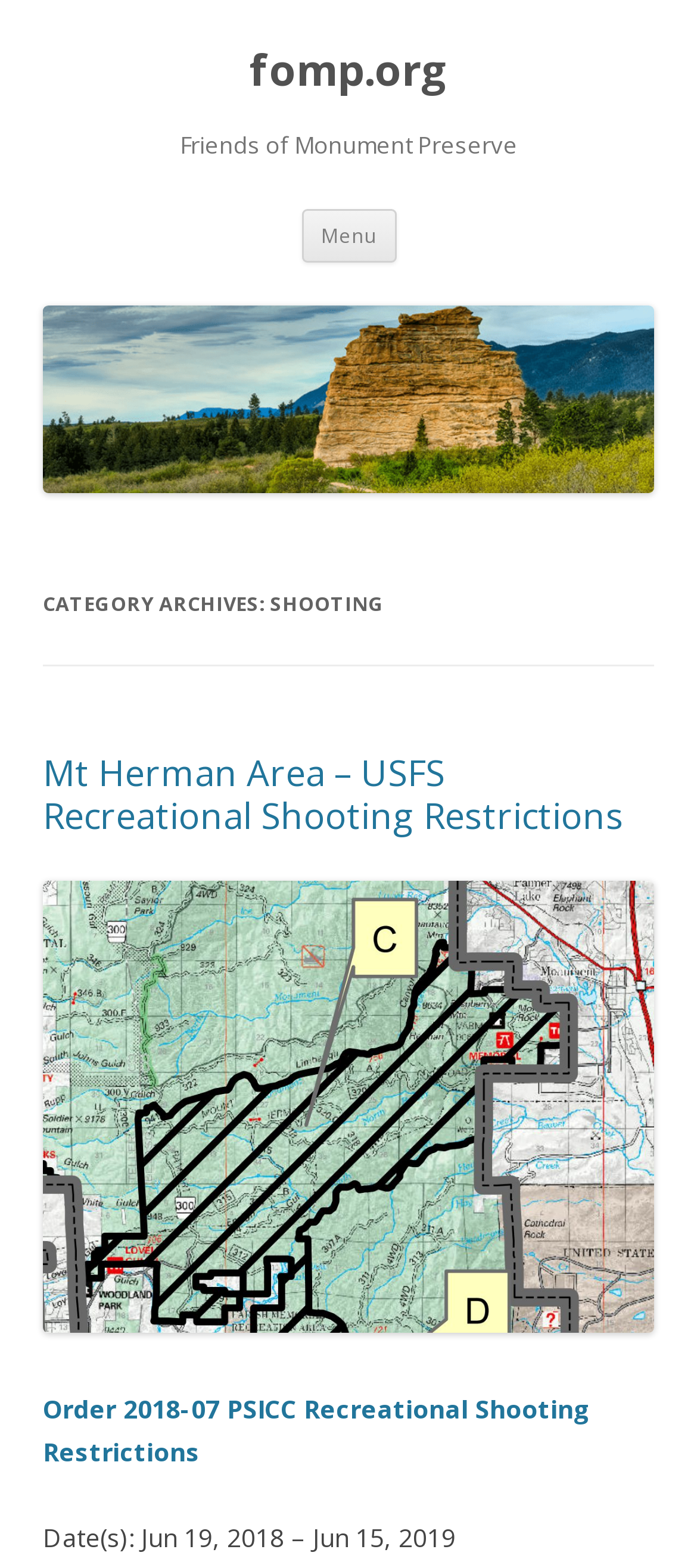How many articles are listed on this page?
Could you give a comprehensive explanation in response to this question?

I found at least one article listed on this page by looking at the link element 'Mt Herman Area – USFS Recreational Shooting Restrictions' which is a child of the HeaderAsNonLandmark element, indicating it is a separate article or post.